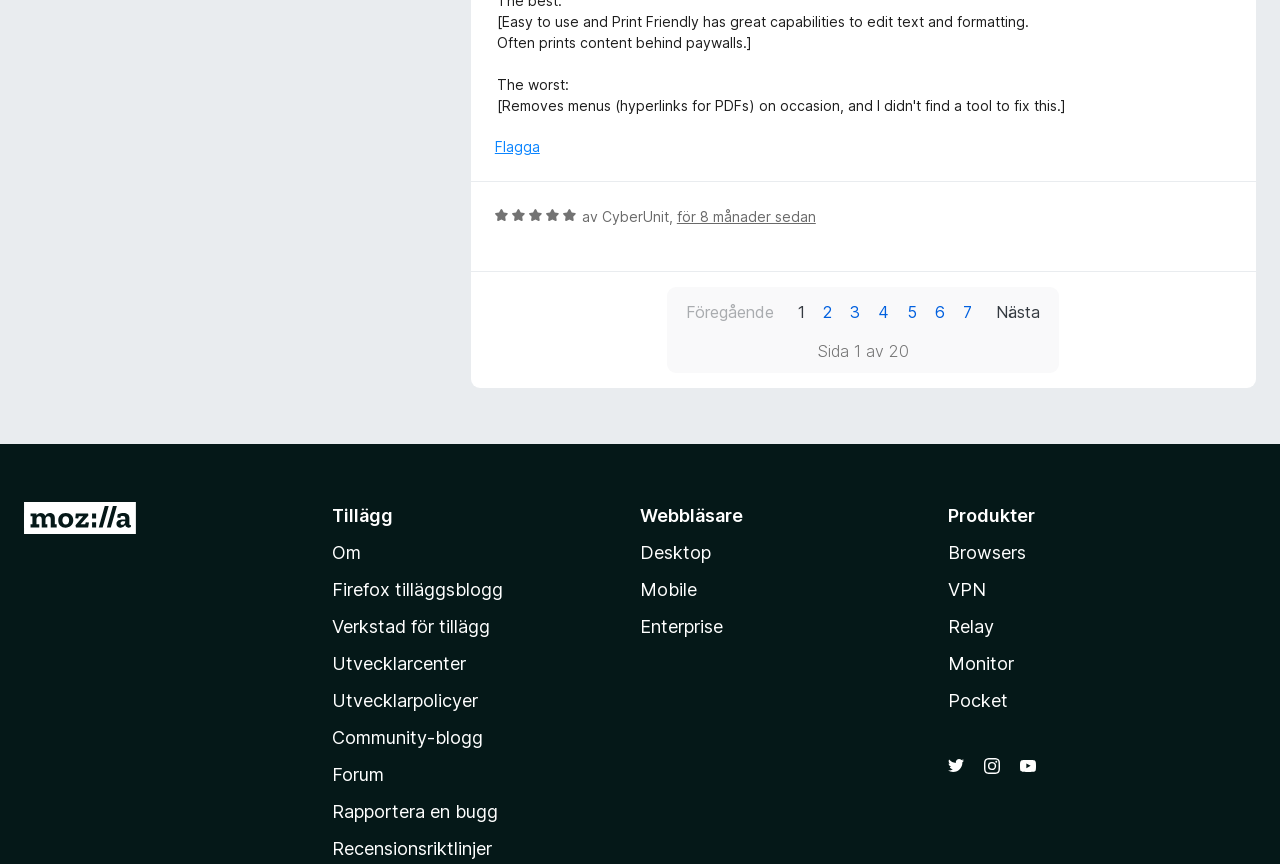Answer this question using a single word or a brief phrase:
What is the purpose of the 'Flagga' button?

To flag